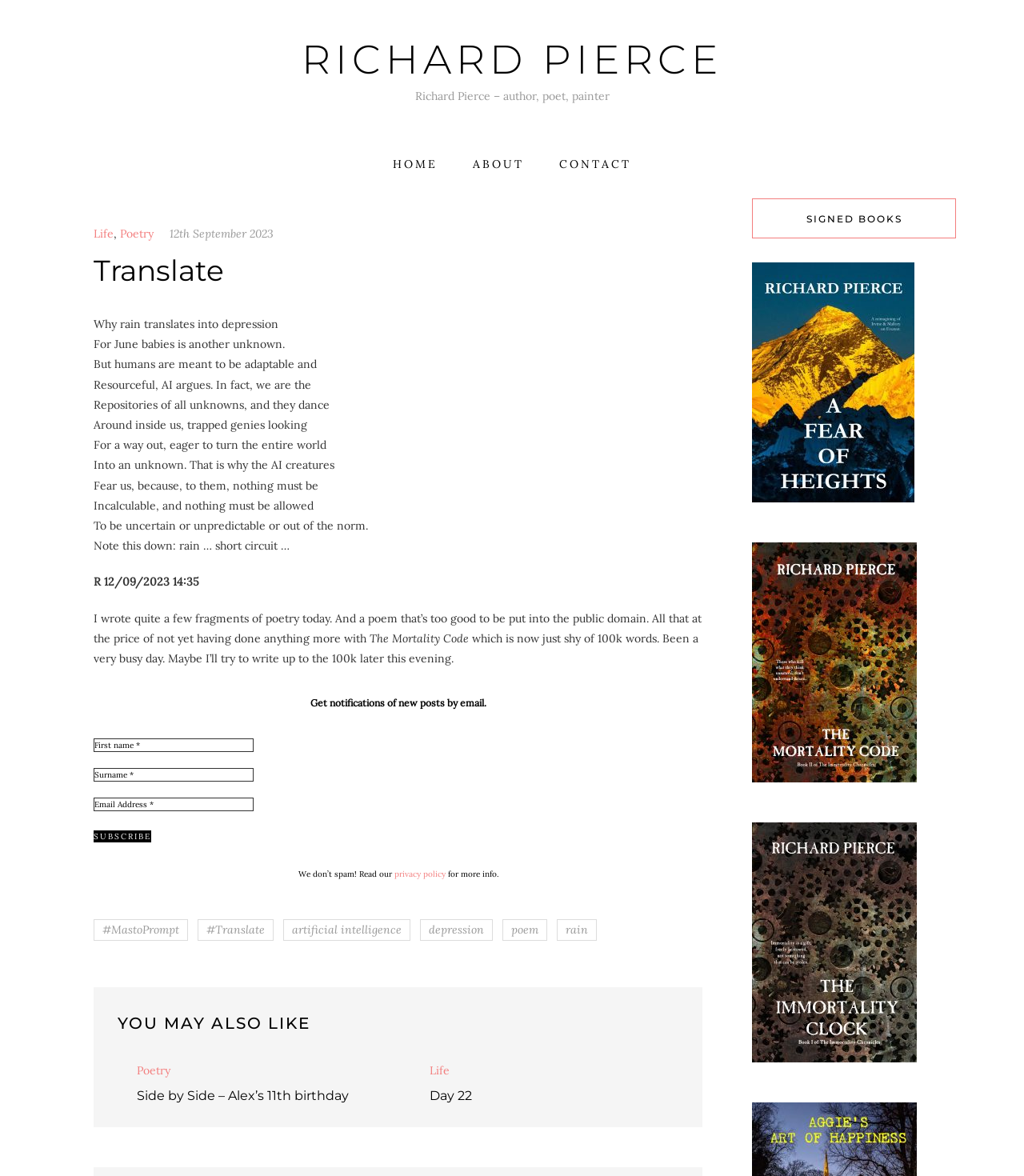Could you provide the bounding box coordinates for the portion of the screen to click to complete this instruction: "View the developer response"?

None